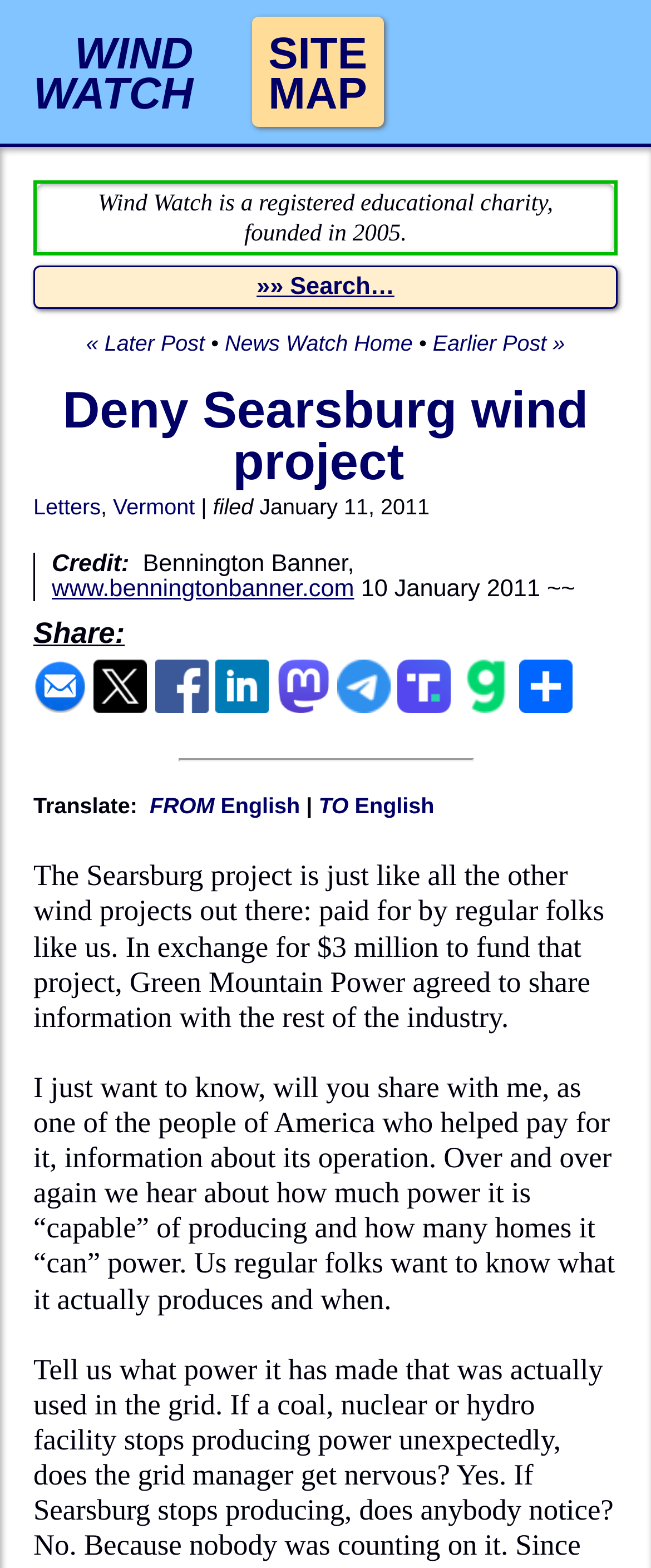What is the date of the news article?
Answer the question in as much detail as possible.

The date of the news article is January 11, 2011, as stated in the text 'January 11, 2011' and also mentioned as '10 January 2011' in another part of the webpage.